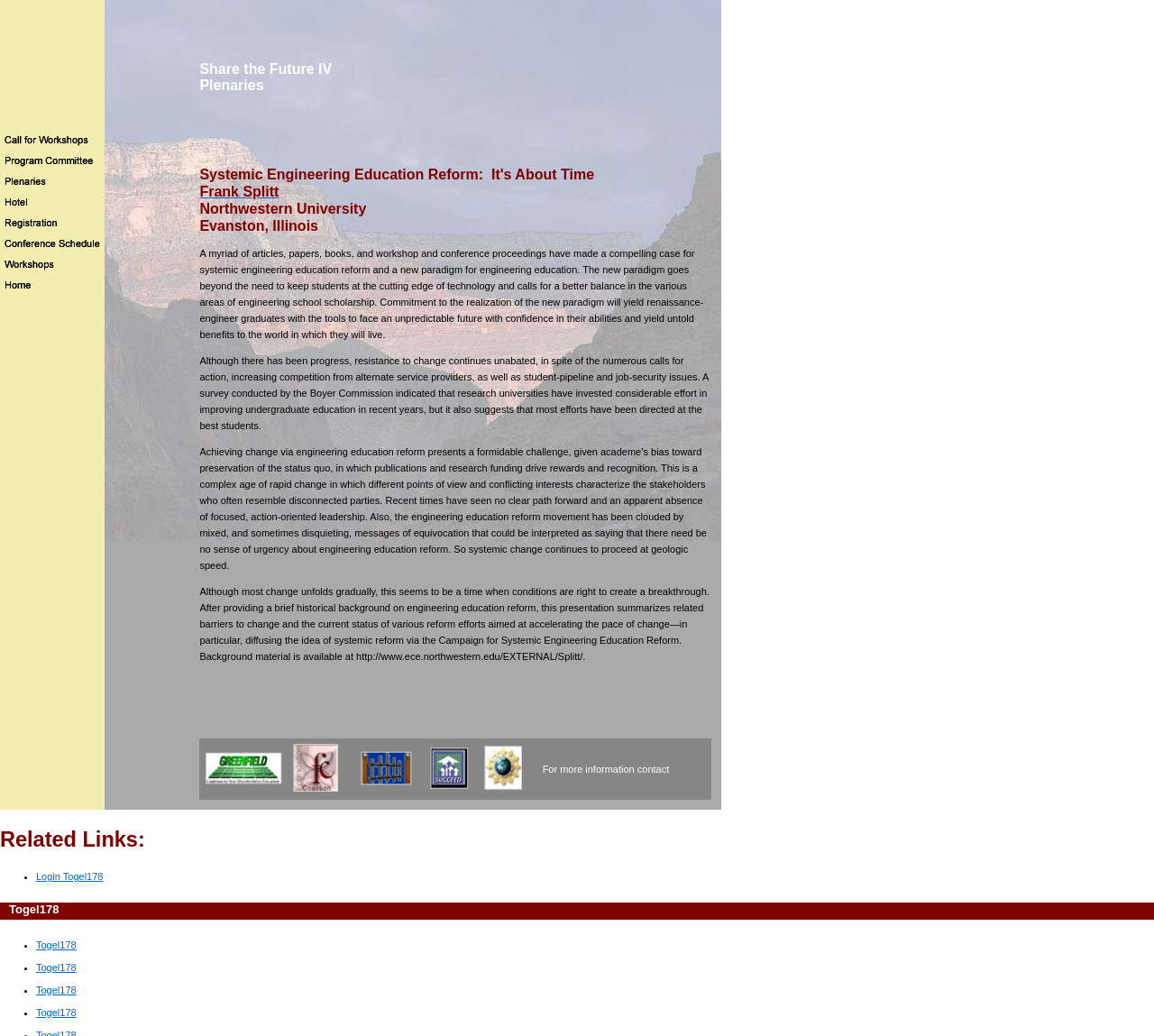Who is the author of the presentation?
Using the information from the image, give a concise answer in one word or a short phrase.

Frank Splitt